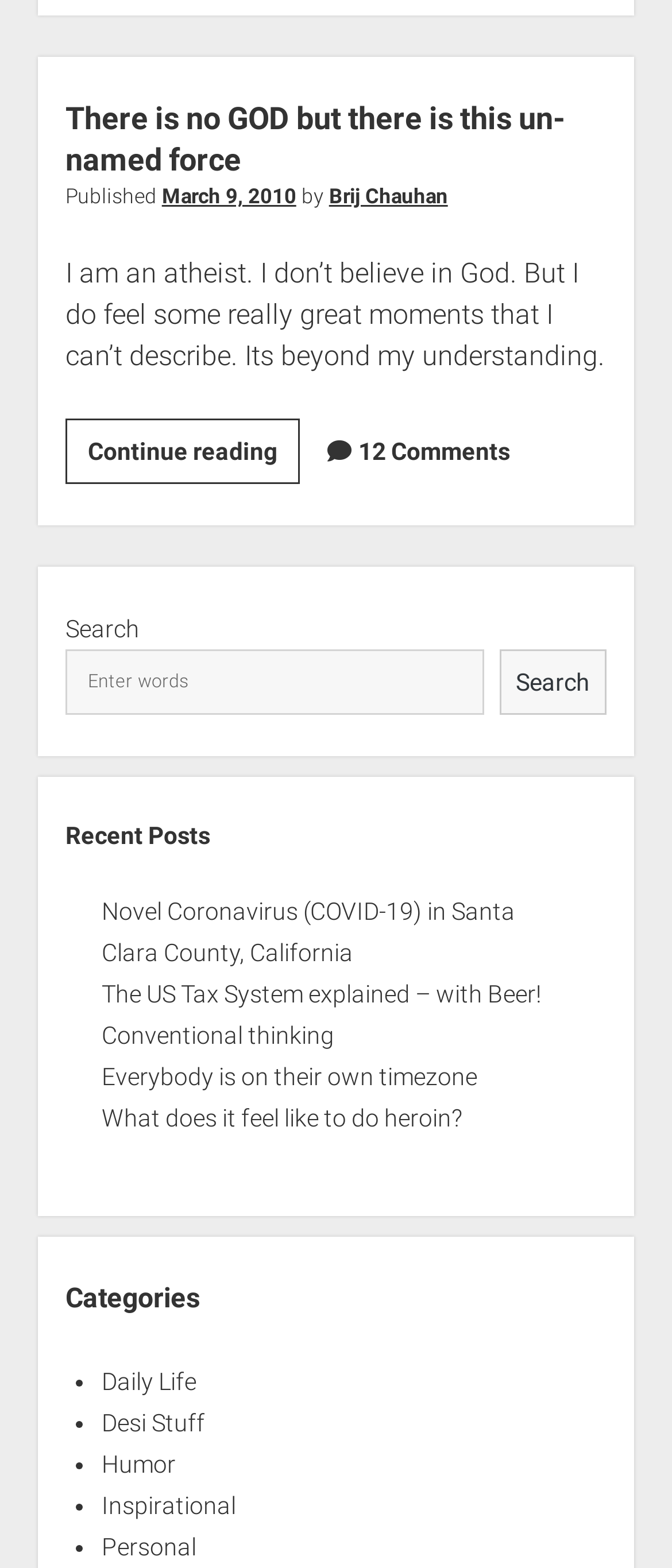Show the bounding box coordinates for the element that needs to be clicked to execute the following instruction: "Read the article 'There is no GOD but there is this un-named force'". Provide the coordinates in the form of four float numbers between 0 and 1, i.e., [left, top, right, bottom].

[0.097, 0.064, 0.841, 0.113]